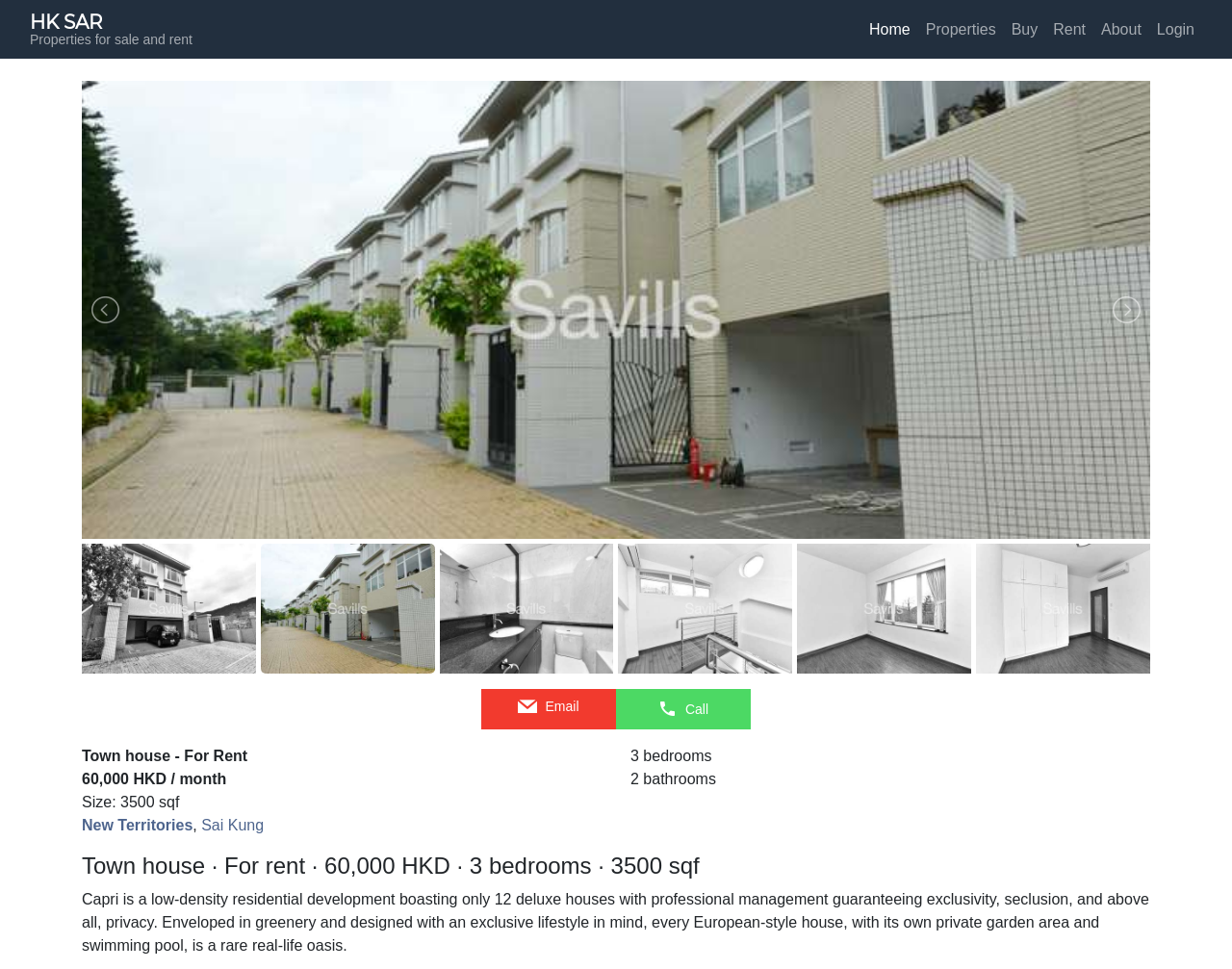Using the information shown in the image, answer the question with as much detail as possible: What is the price of the town house?

The price of the town house can be found in the static text '60,000 HKD / month' which is located at the top of the webpage, below the town house description.